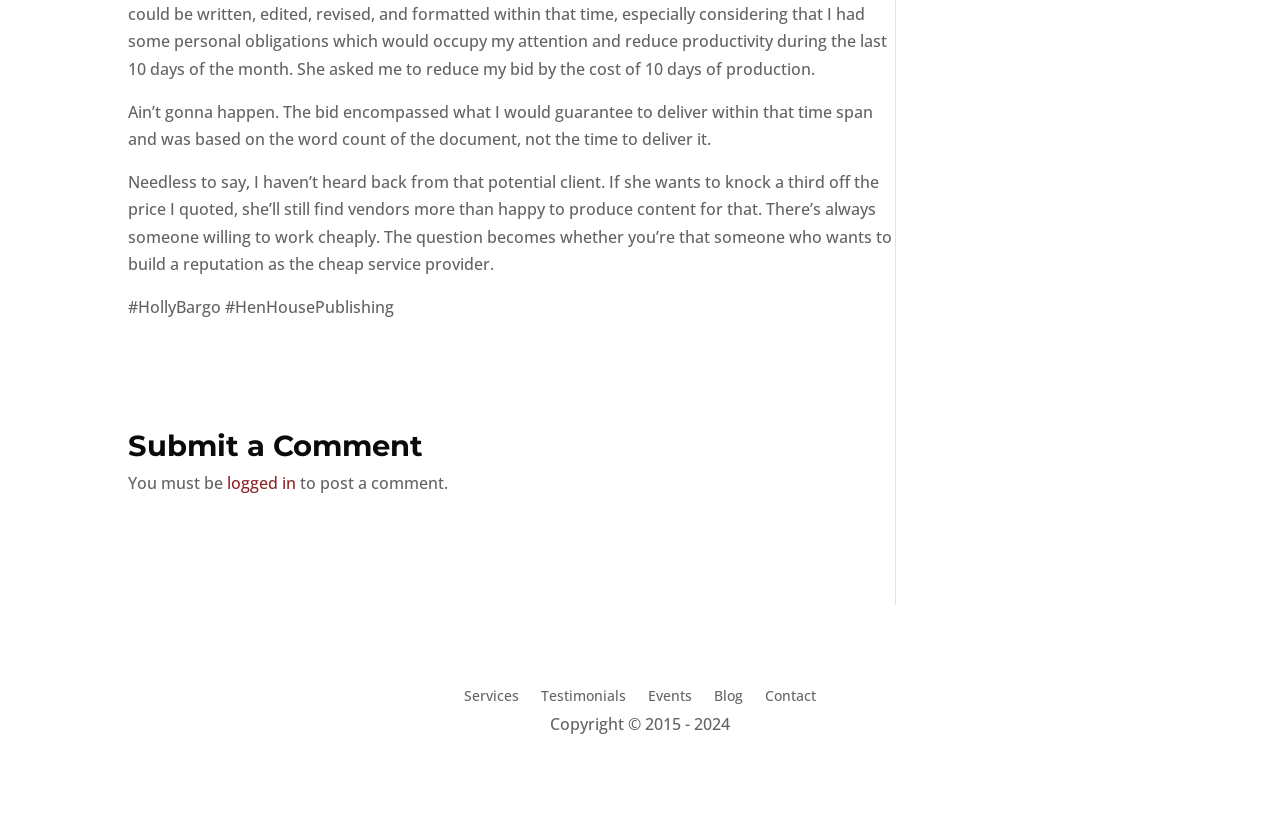What is the author's attitude towards working cheaply?
We need a detailed and meticulous answer to the question.

The author's attitude towards working cheaply is negative because they mention that there's always someone willing to work cheaply, implying that it's not a desirable trait, and also mention building a reputation as a cheap service provider in a negative tone.